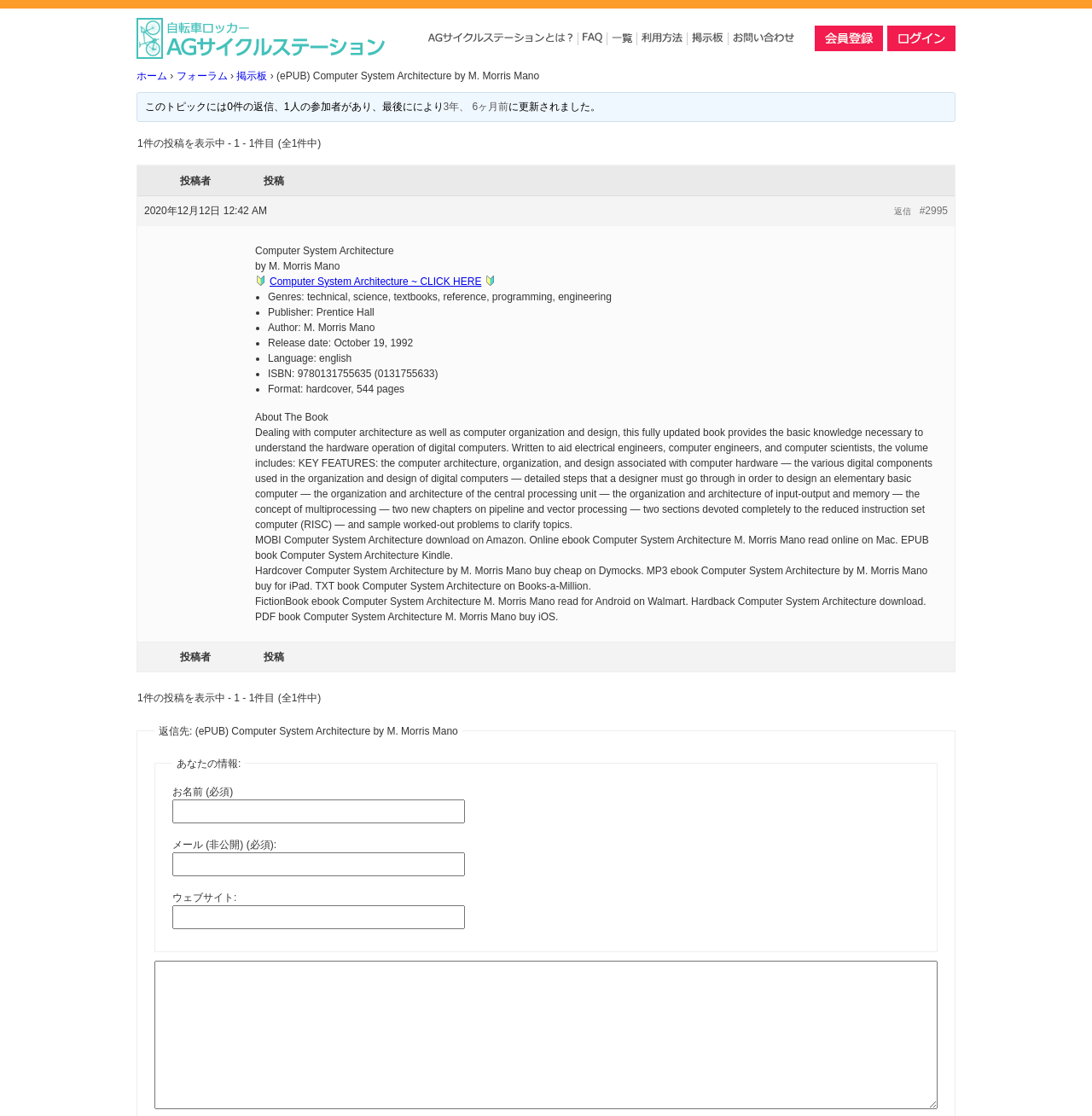From the screenshot, find the bounding box of the UI element matching this description: "parent_node: お名前 (必須) name="bbp_anonymous_name"". Supply the bounding box coordinates in the form [left, top, right, bottom], each a float between 0 and 1.

[0.158, 0.716, 0.426, 0.738]